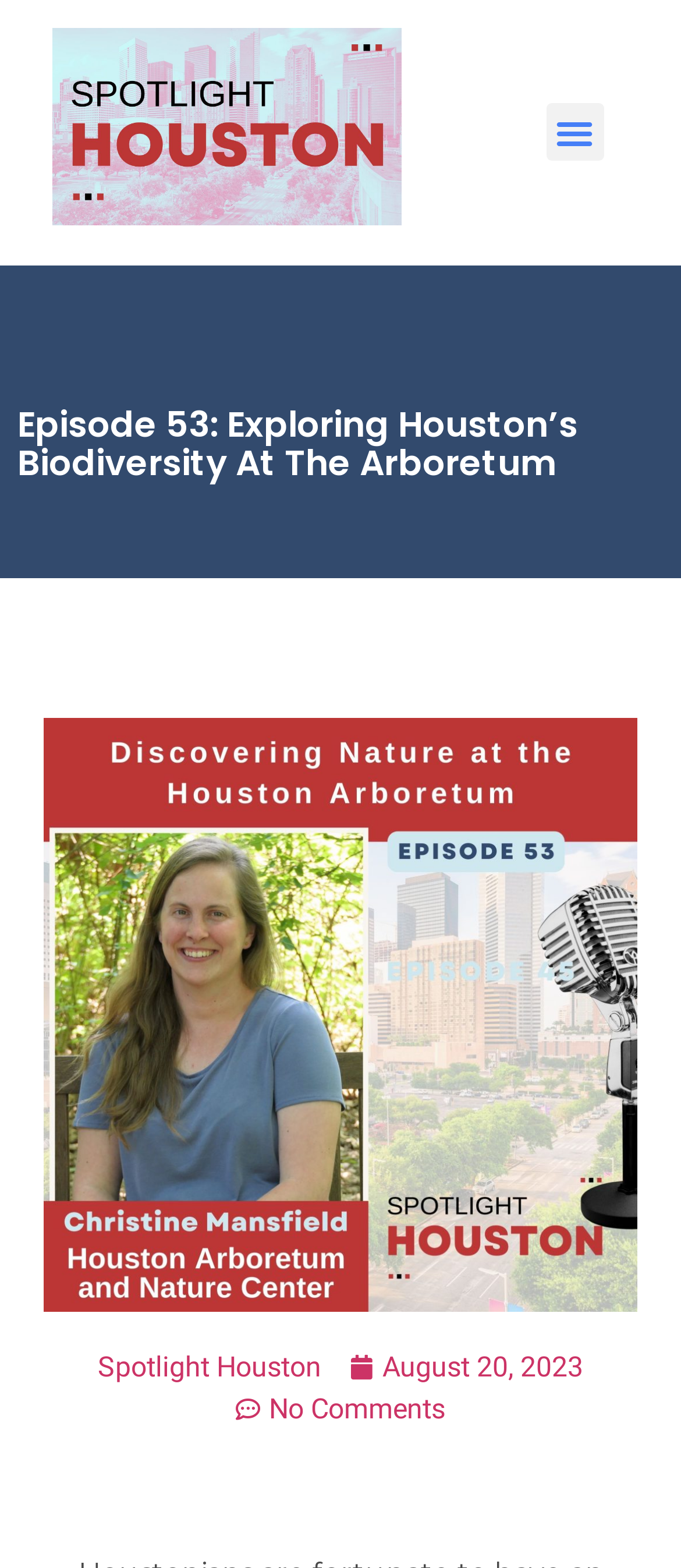Refer to the image and offer a detailed explanation in response to the question: How many links are there at the bottom?

I counted the number of link elements at the bottom of the page, which are 'Spotlight Houston', 'August 20, 2023', and 'No Comments', and found that there are 3 links.